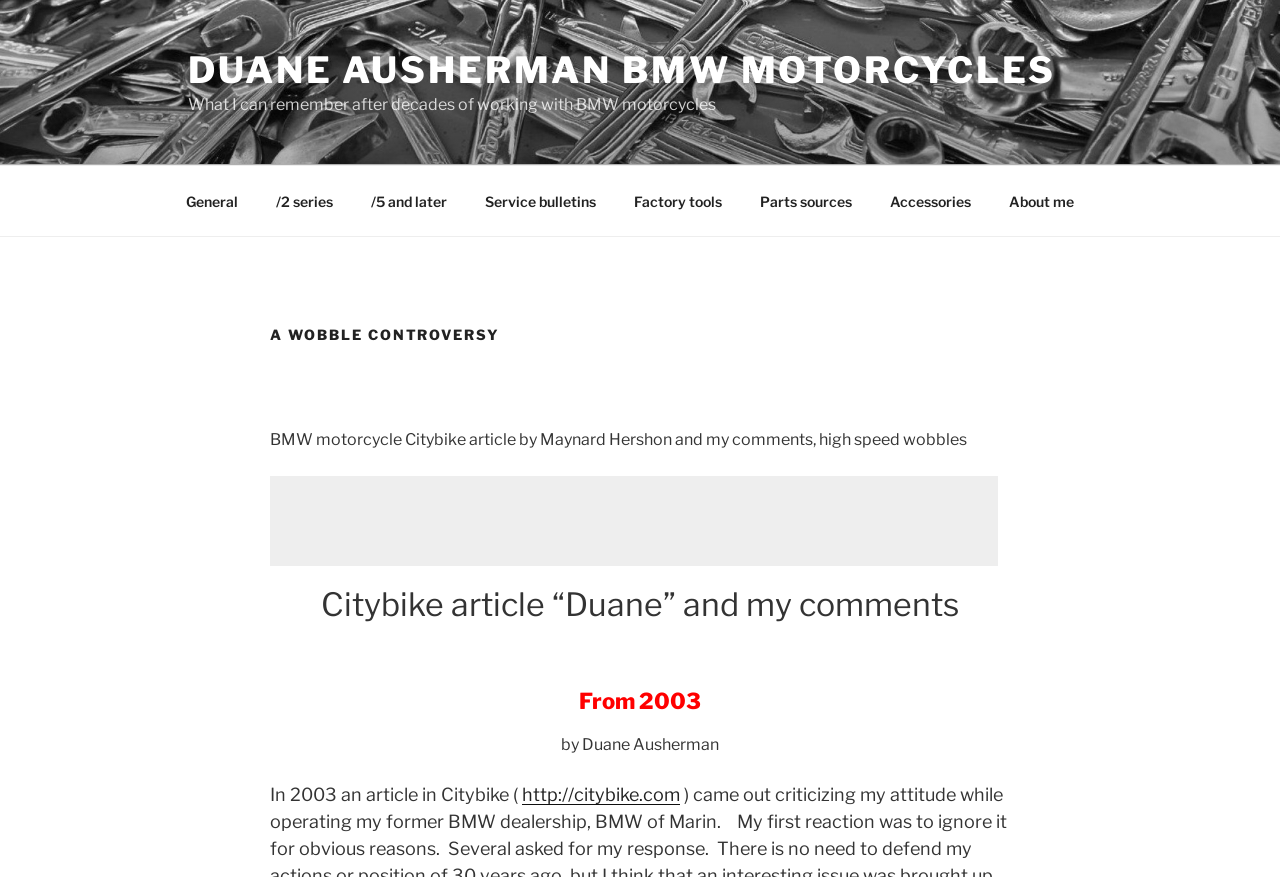Indicate the bounding box coordinates of the element that must be clicked to execute the instruction: "Click on the 'DUANE AUSHERMAN BMW MOTORCYCLES' link". The coordinates should be given as four float numbers between 0 and 1, i.e., [left, top, right, bottom].

[0.147, 0.055, 0.825, 0.105]